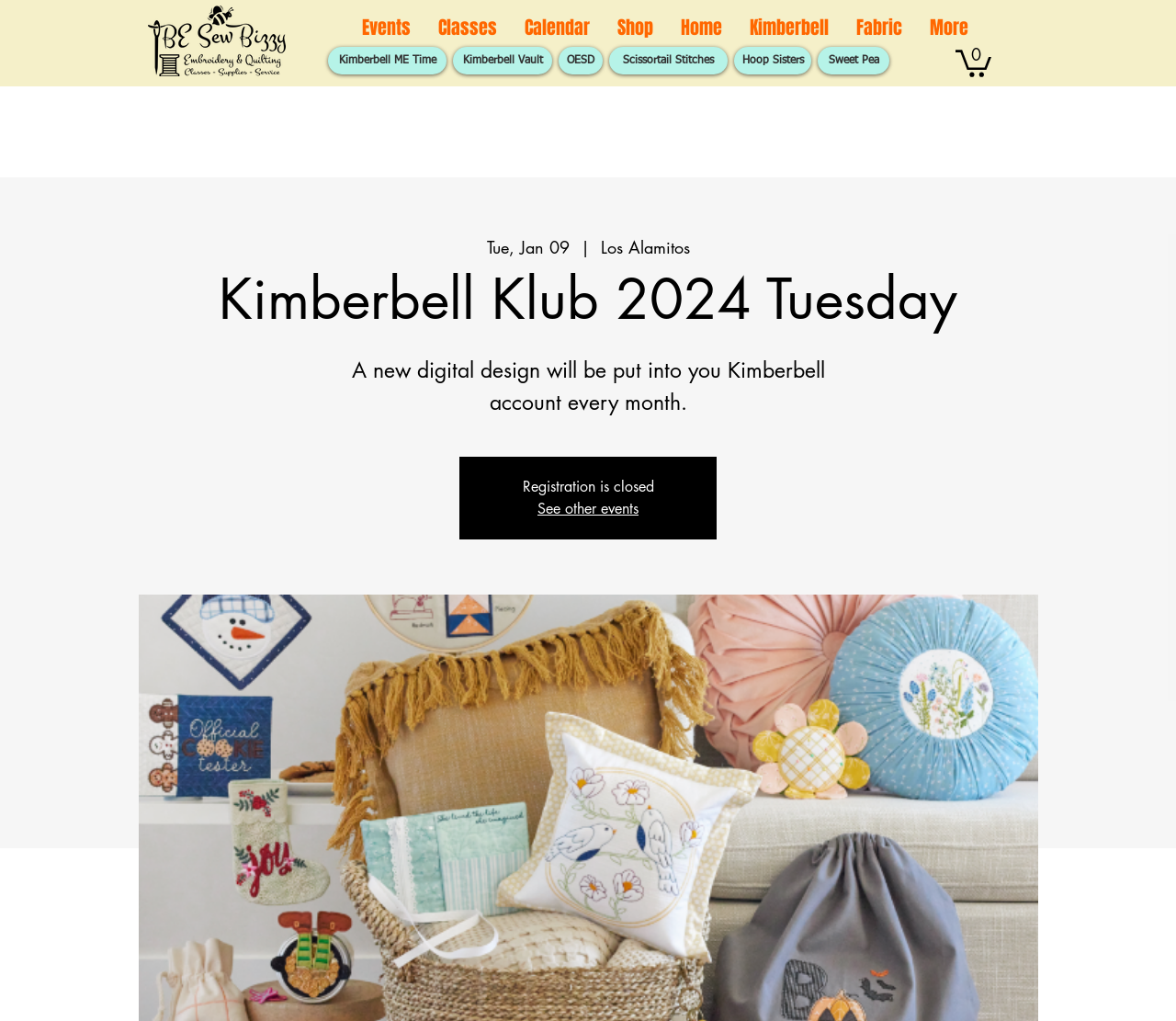Find the bounding box coordinates of the element you need to click on to perform this action: 'Click the Be Sew Bizzy logo'. The coordinates should be represented by four float values between 0 and 1, in the format [left, top, right, bottom].

[0.126, 0.005, 0.243, 0.075]